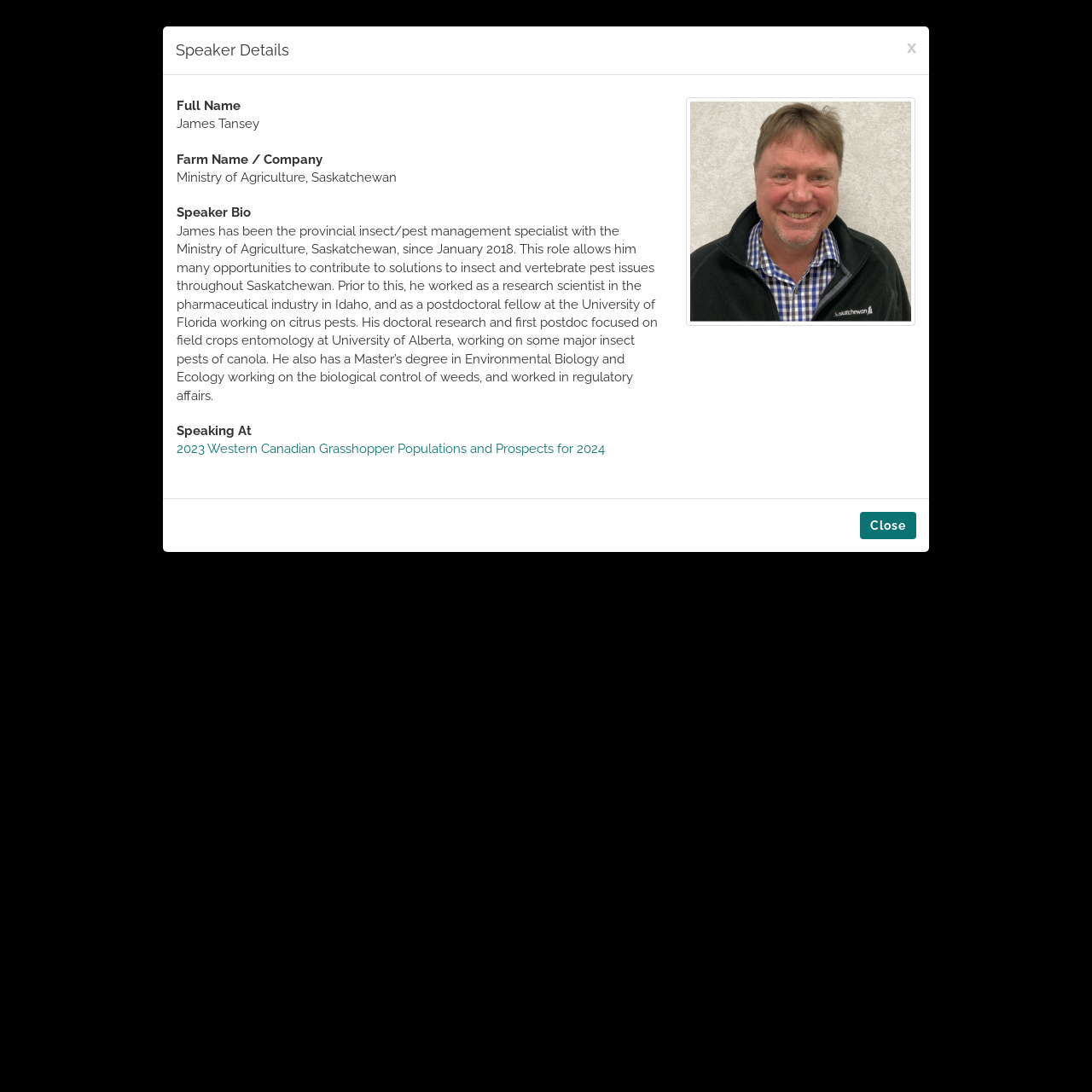Locate the bounding box for the described UI element: "Close". Ensure the coordinates are four float numbers between 0 and 1, formatted as [left, top, right, bottom].

[0.788, 0.469, 0.839, 0.494]